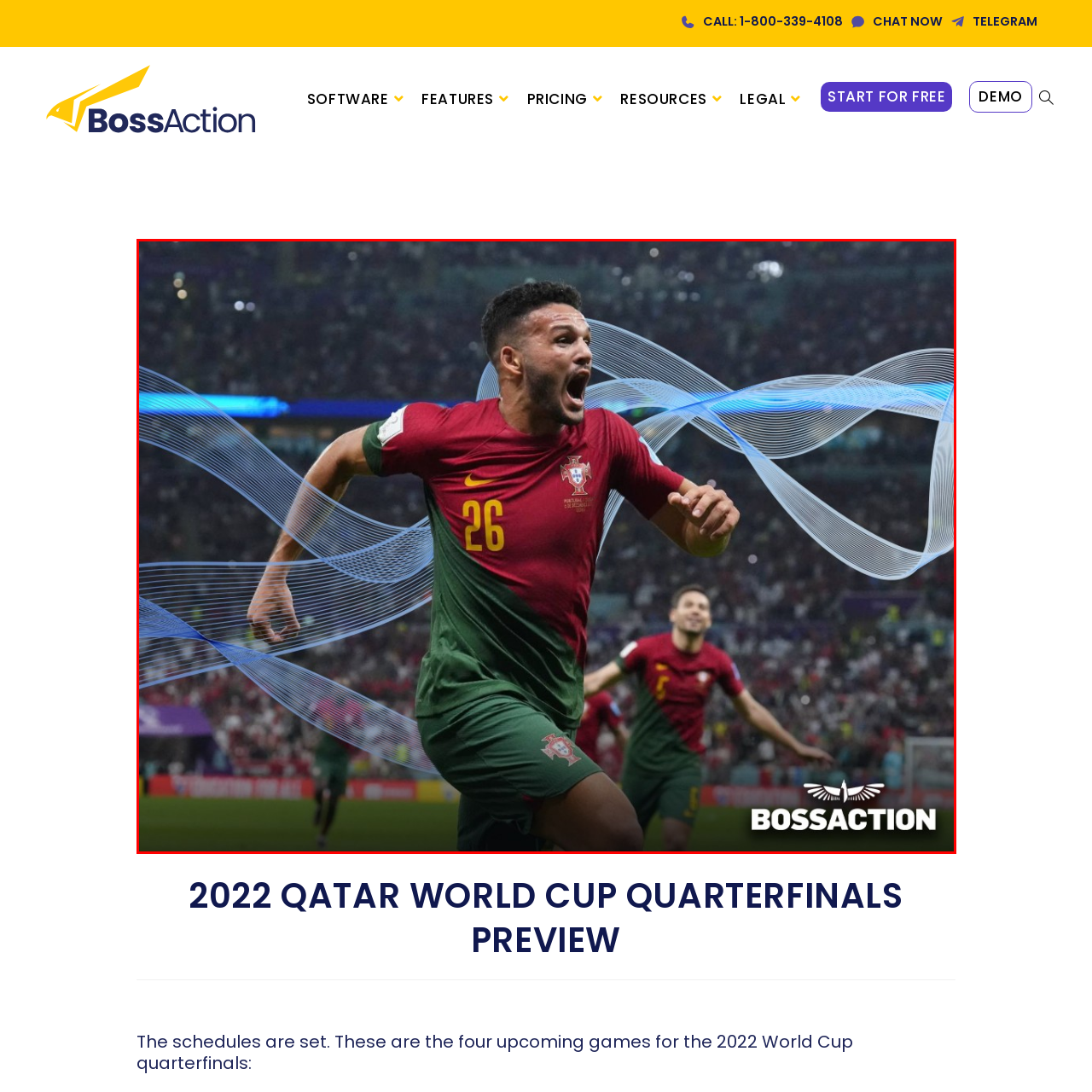Explain the image in the red bounding box with extensive details.

The image captures a thrilling moment during the 2022 FIFA World Cup quarterfinals, showcasing a passionate Portuguese player in a vibrant red and green kit, celebrating a goal with sheer joy and exuberance. With the number "26" prominently displayed on his shirt, he exudes energy as he sprints towards the crowd, his face alive with emotion. In the background, fellow teammates join him in the celebration, all set against a dynamic stadium atmosphere filled with vibrant colors and cheering fans. Flowing graphic elements add a modern touch, enhancing the sense of motion and excitement swirling around this pivotal moment in the match. The branding for BossAction is featured prominently at the bottom right, connecting viewers to the excitement of the World Cup.